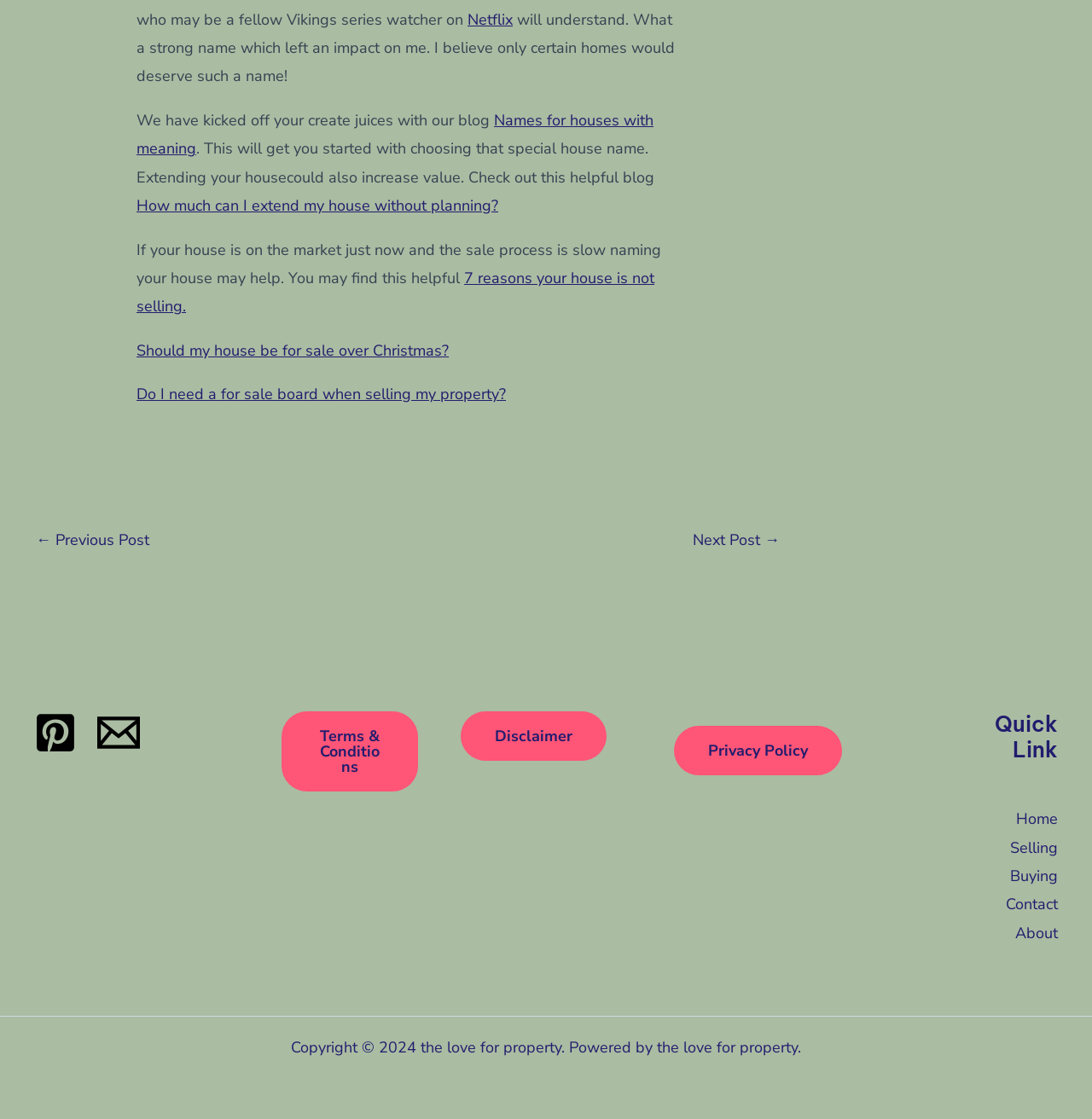Respond with a single word or short phrase to the following question: 
What is the topic of the blog post?

House naming